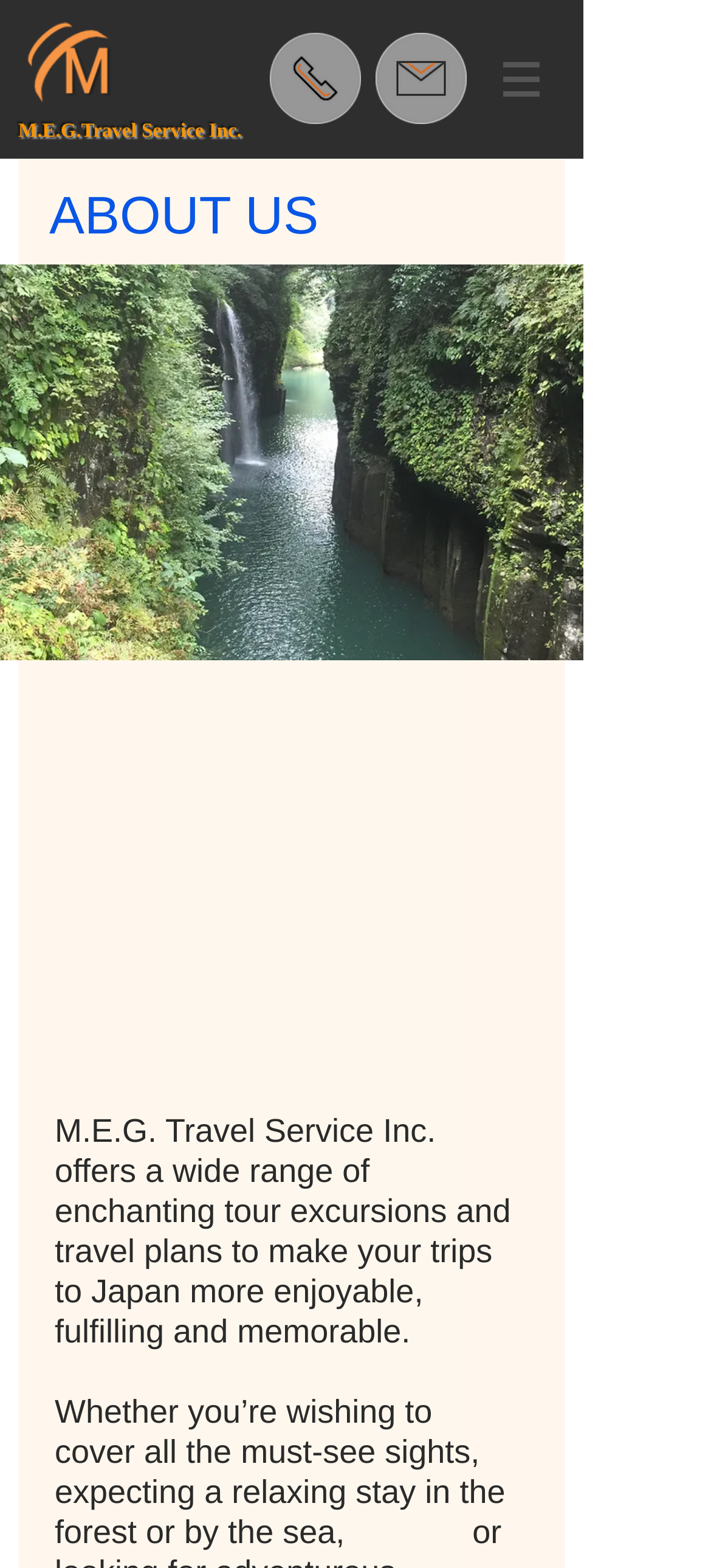How many images are on the page?
Using the image, provide a detailed and thorough answer to the question.

I counted the number of image elements on the page, which are [86], [87], [108], and [225]. These elements are all of type 'image', indicating that they are images on the page.